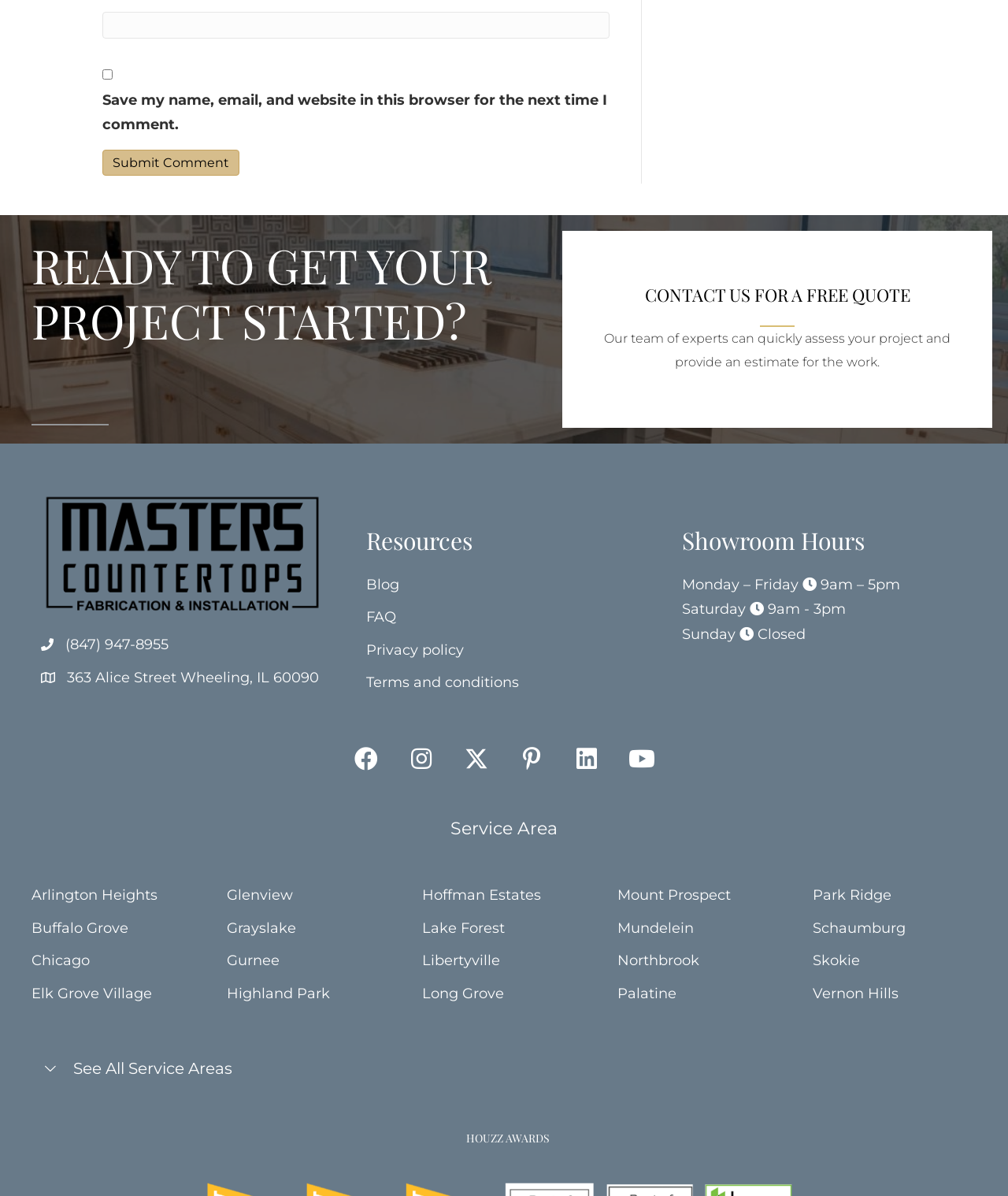Answer the following query concisely with a single word or phrase:
What is the company's address?

363 Alice Street Wheeling, IL 60090